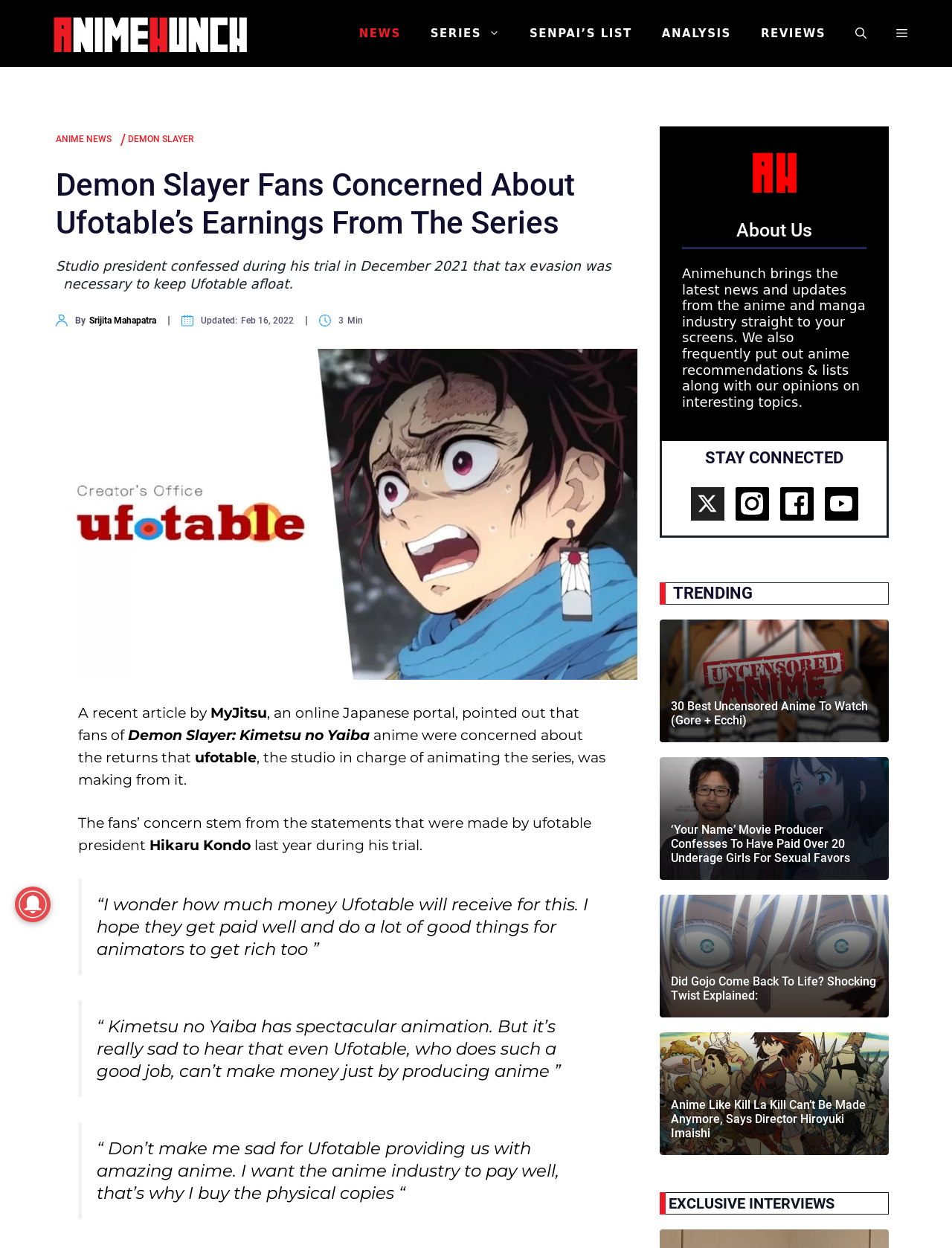Specify the bounding box coordinates of the area to click in order to follow the given instruction: "Click on the 'NEWS' link."

[0.361, 0.003, 0.437, 0.051]